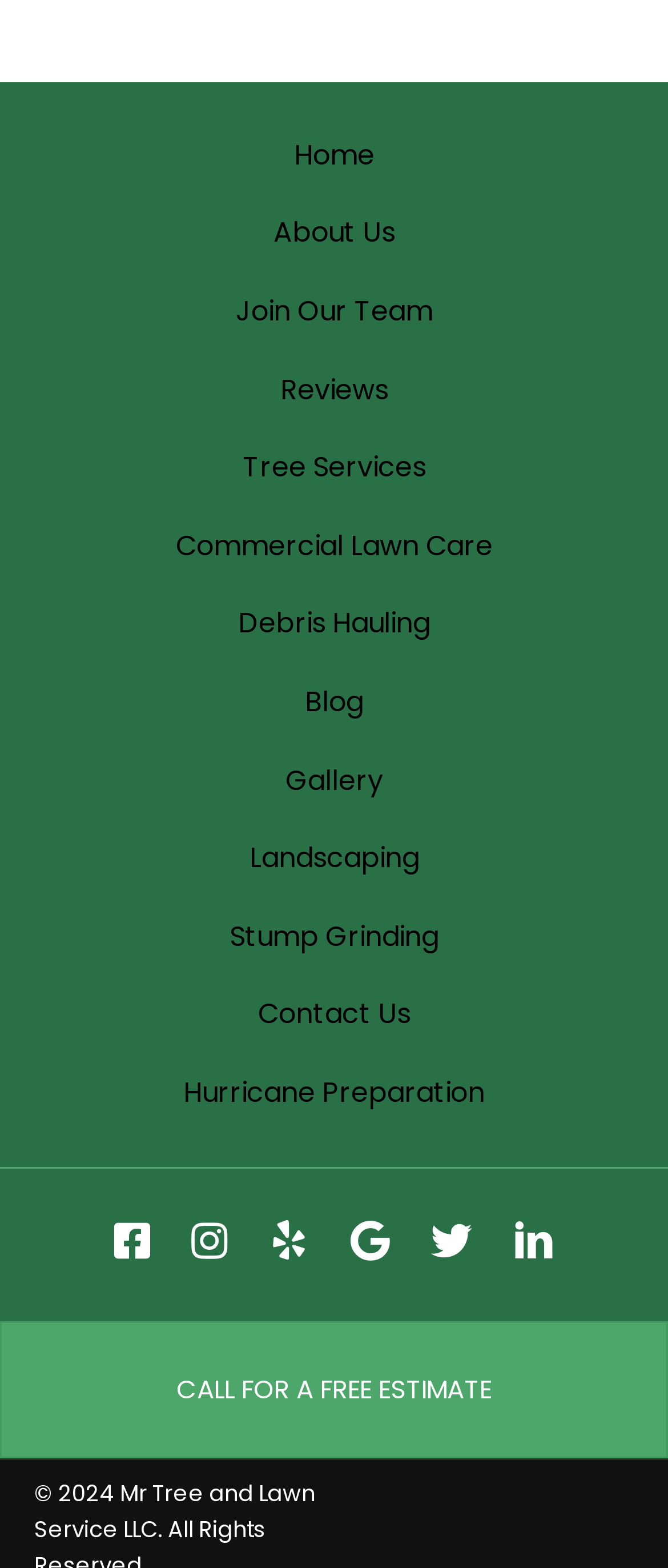Can you identify the bounding box coordinates of the clickable region needed to carry out this instruction: 'get a free estimate'? The coordinates should be four float numbers within the range of 0 to 1, stated as [left, top, right, bottom].

[0.0, 0.843, 1.0, 0.93]